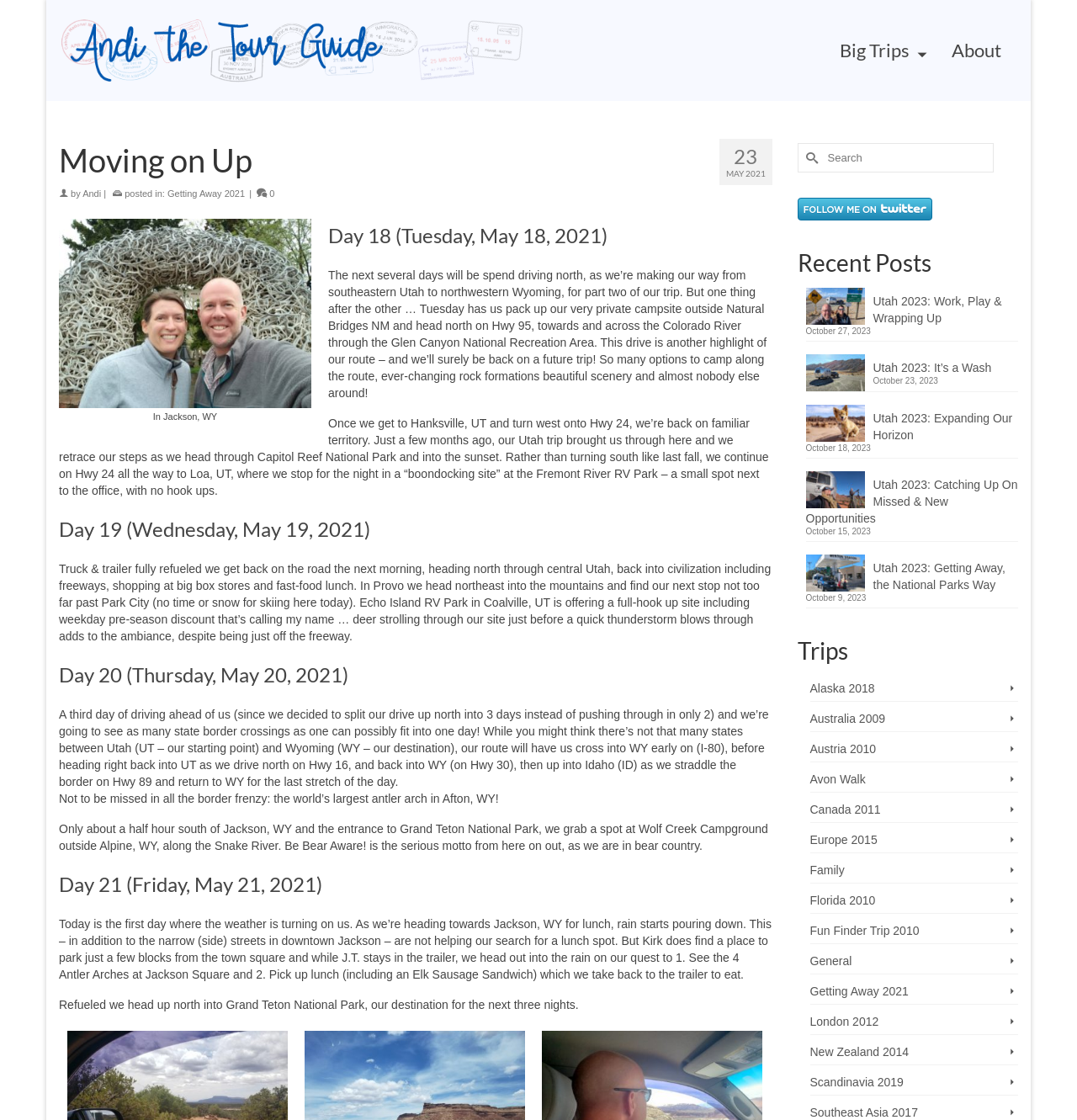Identify and generate the primary title of the webpage.

Moving on Up